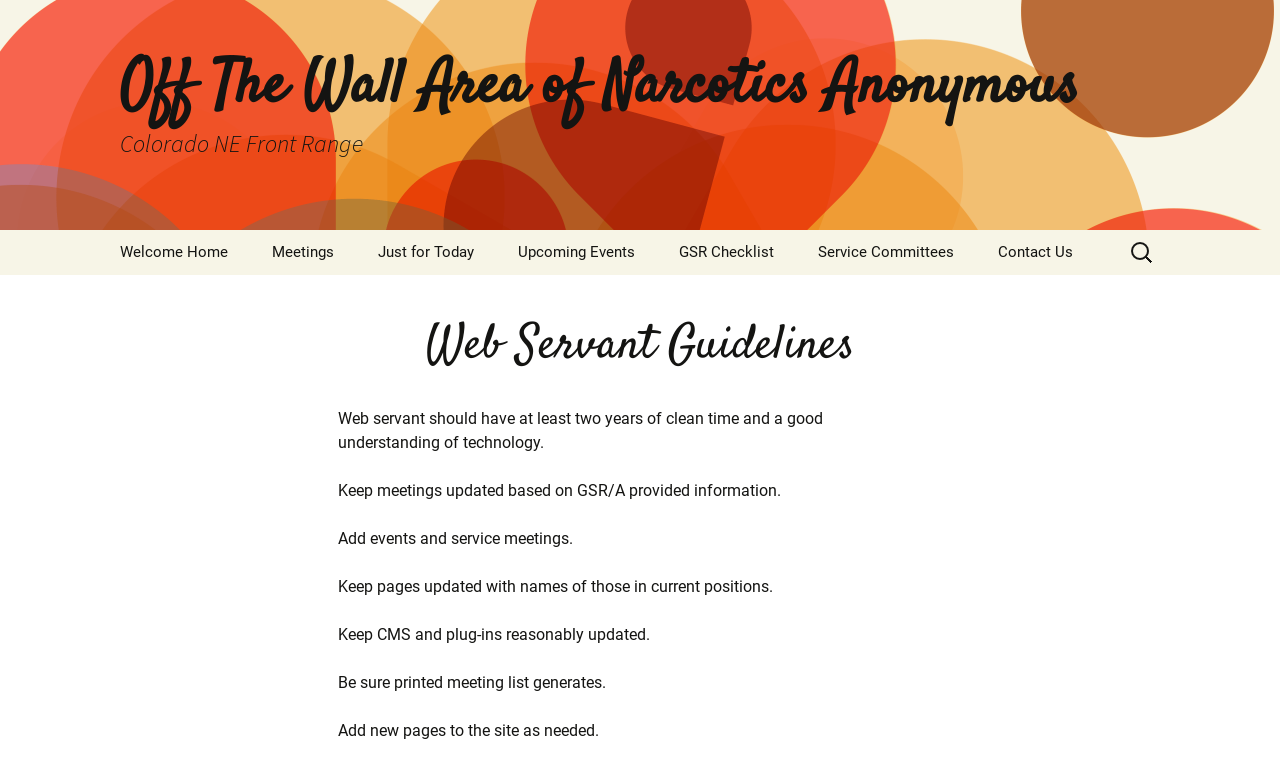How many links are there in the top navigation menu?
Using the image as a reference, answer with just one word or a short phrase.

9